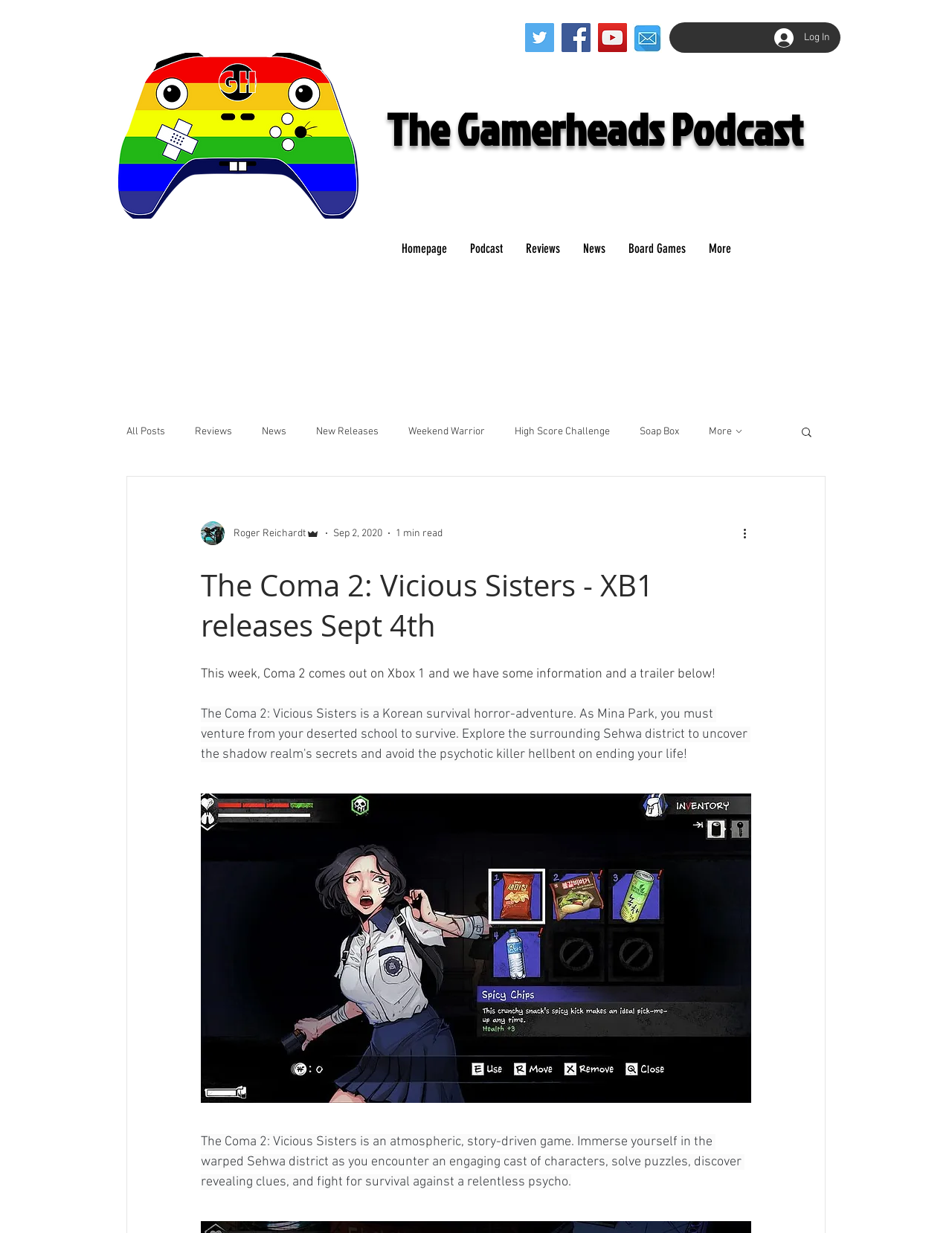Identify the first-level heading on the webpage and generate its text content.

The Gamerheads Podcast